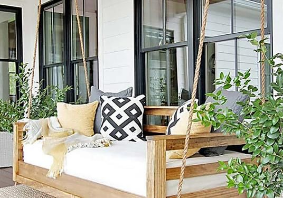What is surrounding the porch swing?
Using the image, elaborate on the answer with as much detail as possible.

According to the caption, the porch swing is surrounded by 'lush green plants', which adds a touch of nature and vibrancy to the setting.